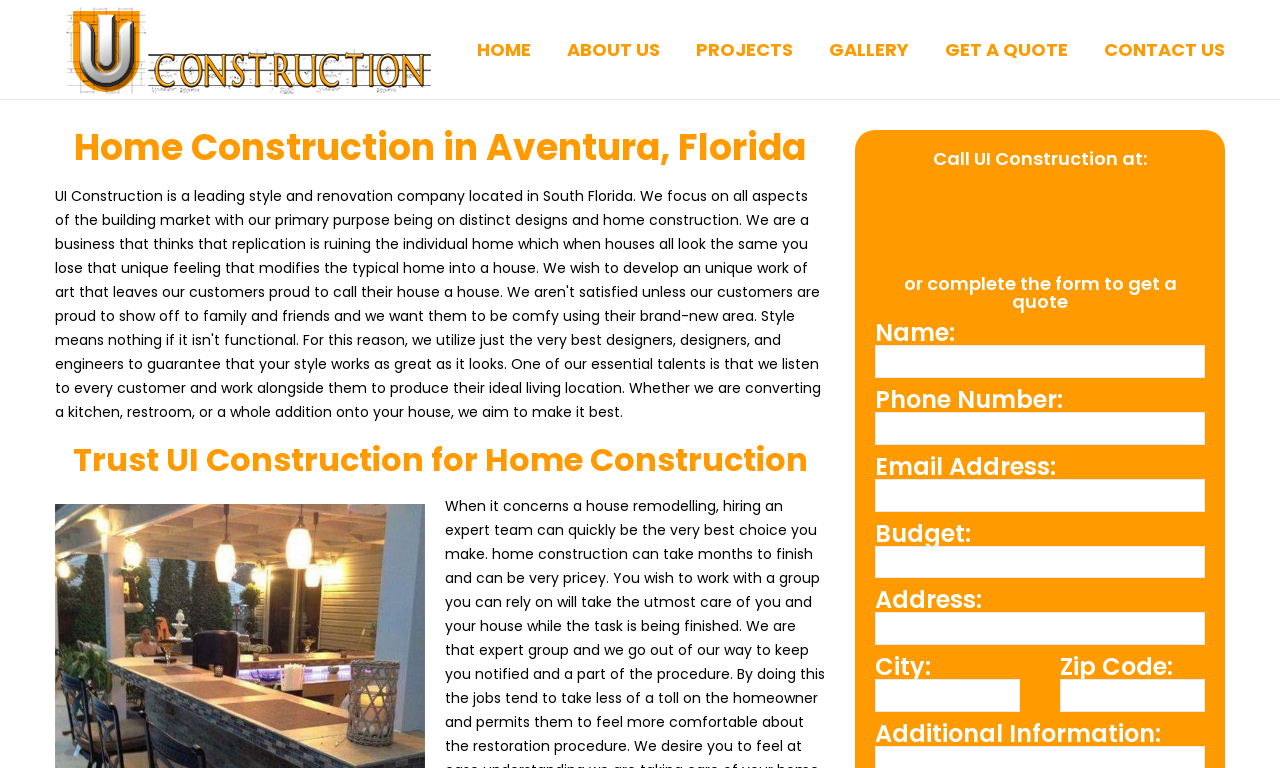Please identify the bounding box coordinates of the region to click in order to complete the given instruction: "Click on the 'GET A QUOTE' link". The coordinates should be four float numbers between 0 and 1, i.e., [left, top, right, bottom].

[0.71, 0.0, 0.834, 0.13]